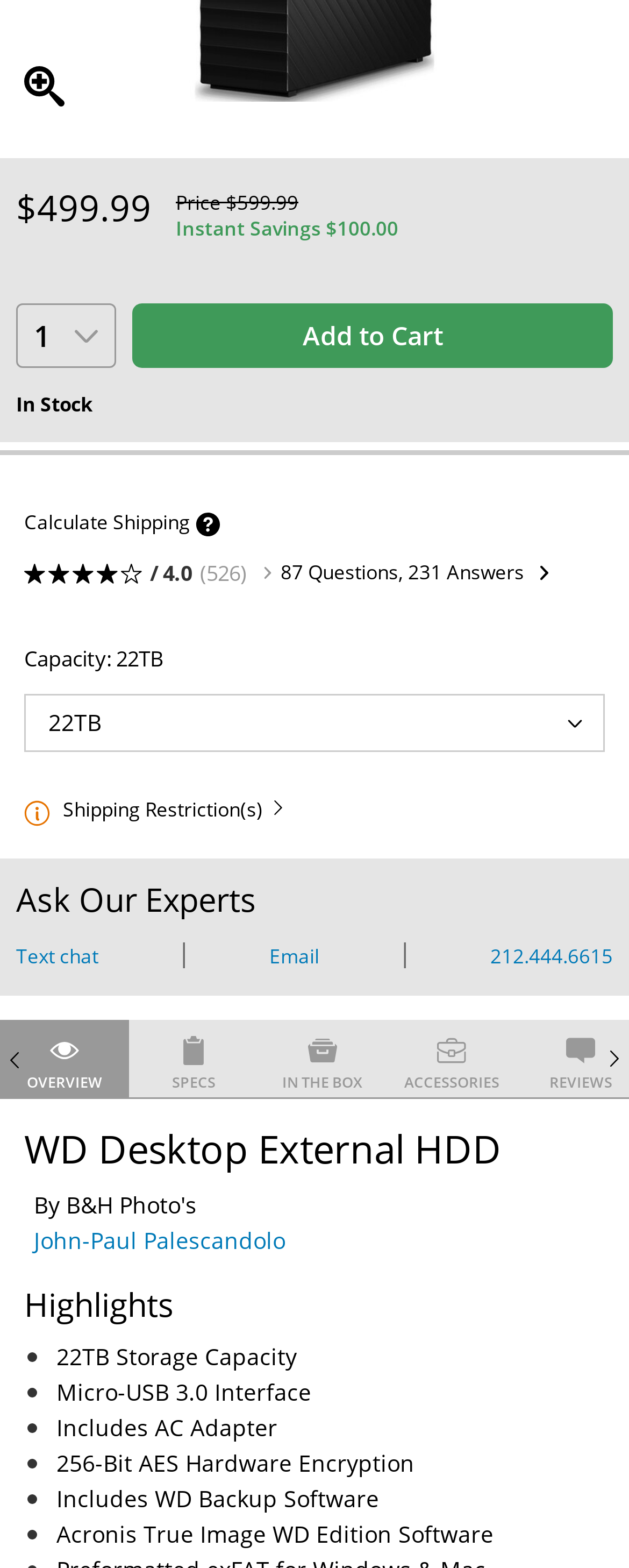Please specify the bounding box coordinates in the format (top-left x, top-left y, bottom-right x, bottom-right y), with all values as floating point numbers between 0 and 1. Identify the bounding box of the UI element described by: In The Box

[0.41, 0.65, 0.615, 0.7]